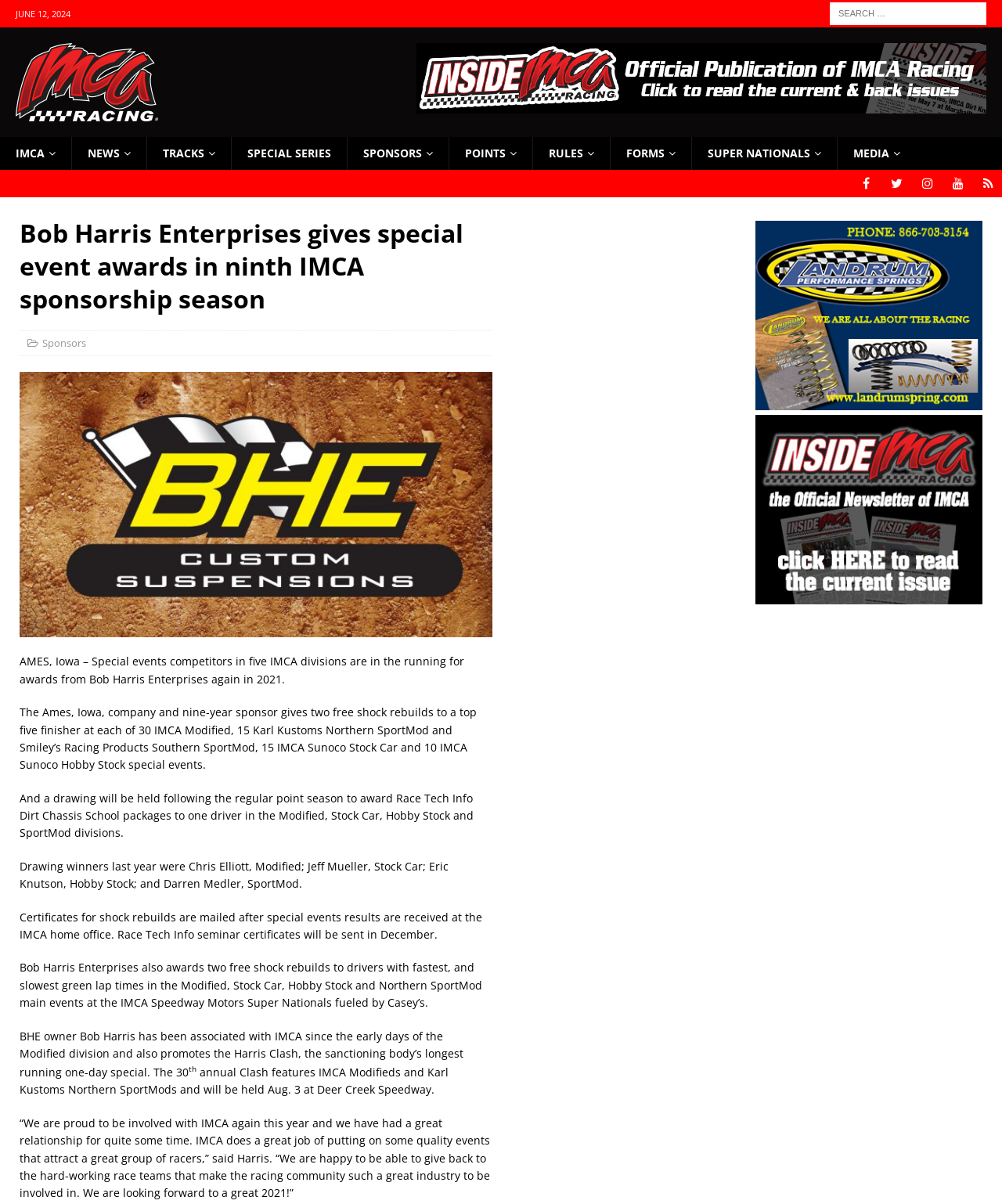Determine the bounding box coordinates for the element that should be clicked to follow this instruction: "Check Facebook page". The coordinates should be given as four float numbers between 0 and 1, in the format [left, top, right, bottom].

[0.851, 0.141, 0.878, 0.164]